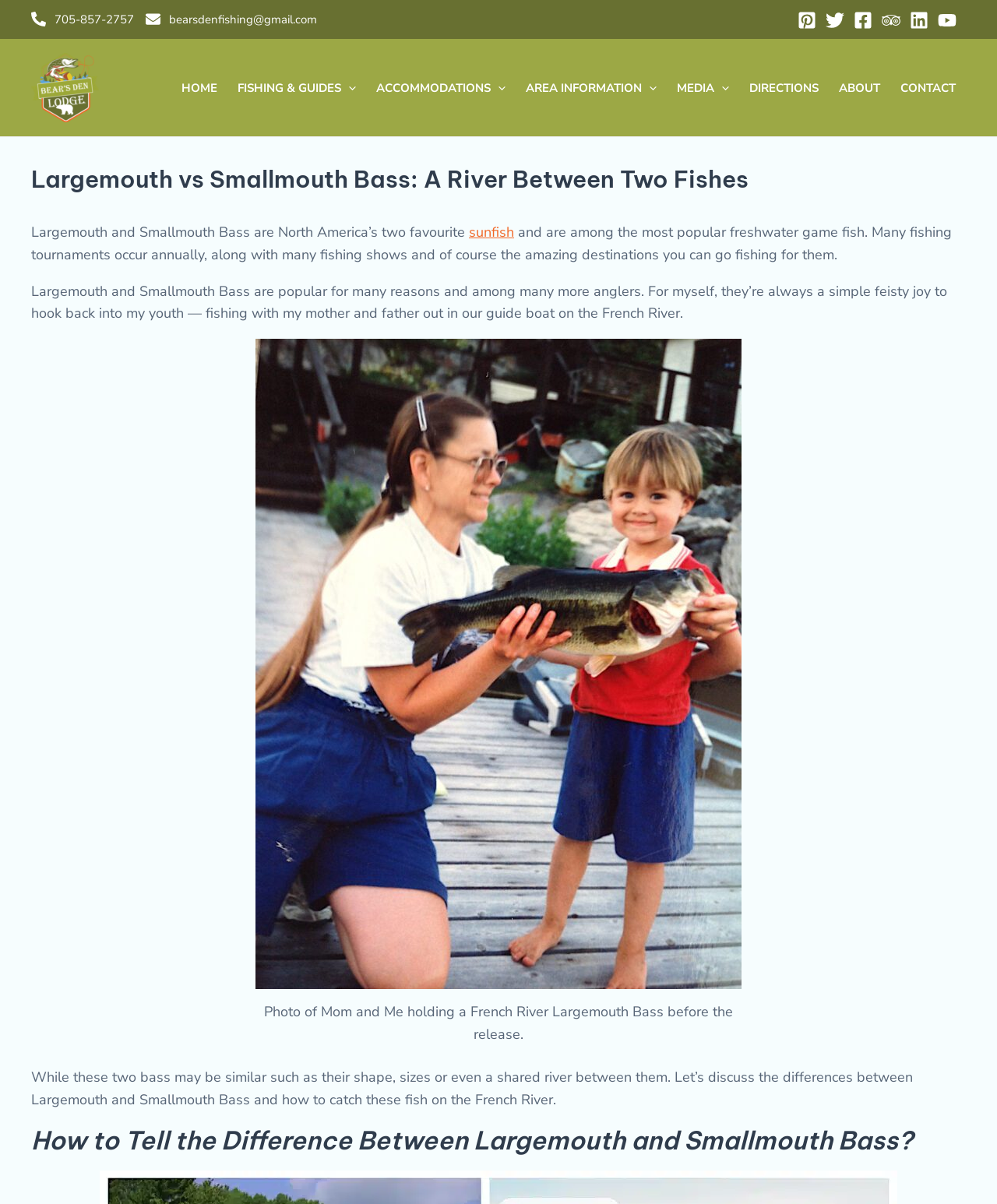Identify the bounding box coordinates for the UI element described as follows: "parent_node: AREA INFORMATION aria-label="Menu Toggle"". Ensure the coordinates are four float numbers between 0 and 1, formatted as [left, top, right, bottom].

[0.644, 0.05, 0.659, 0.095]